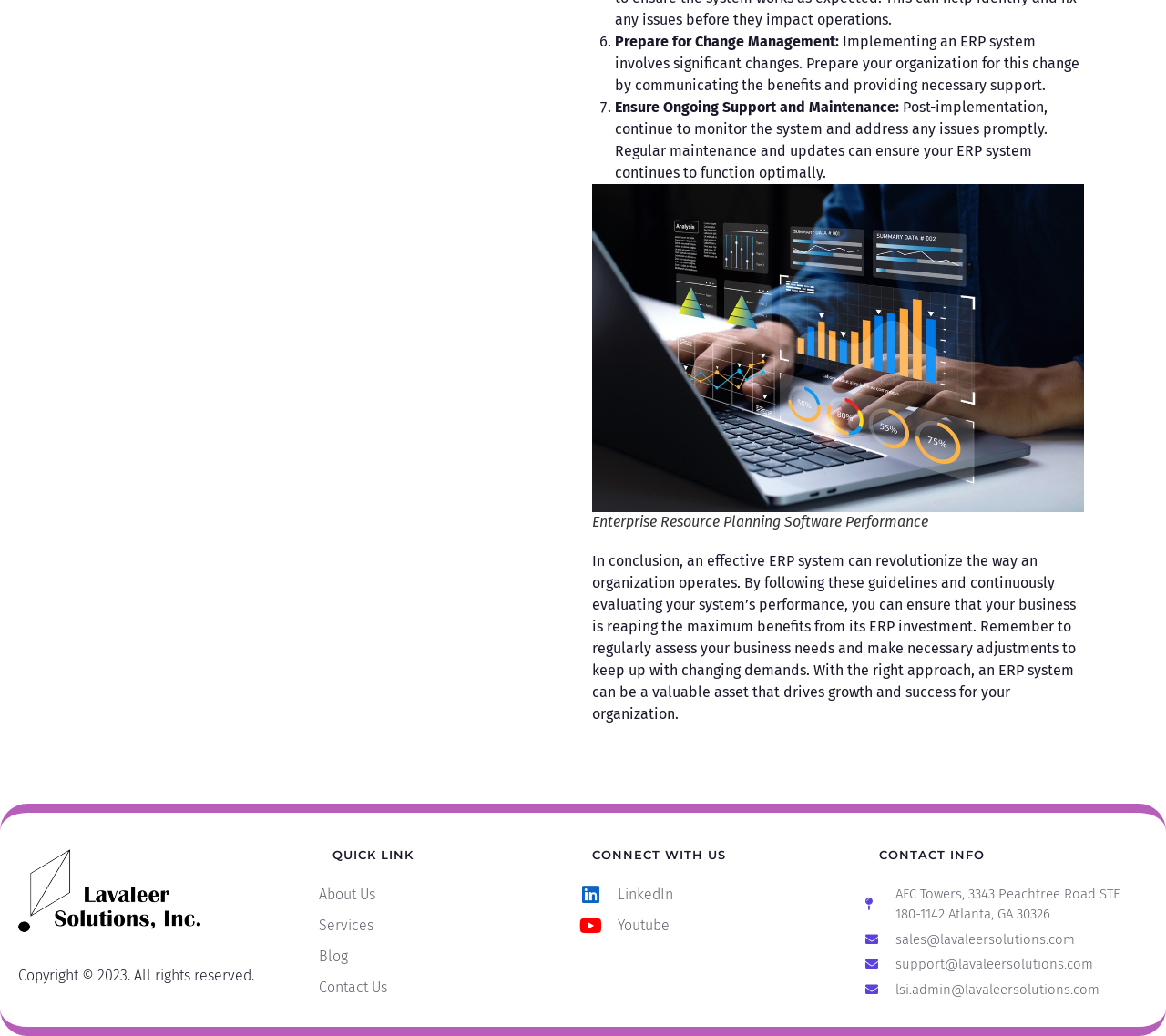Locate the bounding box coordinates of the area that needs to be clicked to fulfill the following instruction: "Click on 'LinkedIn'". The coordinates should be in the format of four float numbers between 0 and 1, namely [left, top, right, bottom].

[0.496, 0.853, 0.738, 0.874]